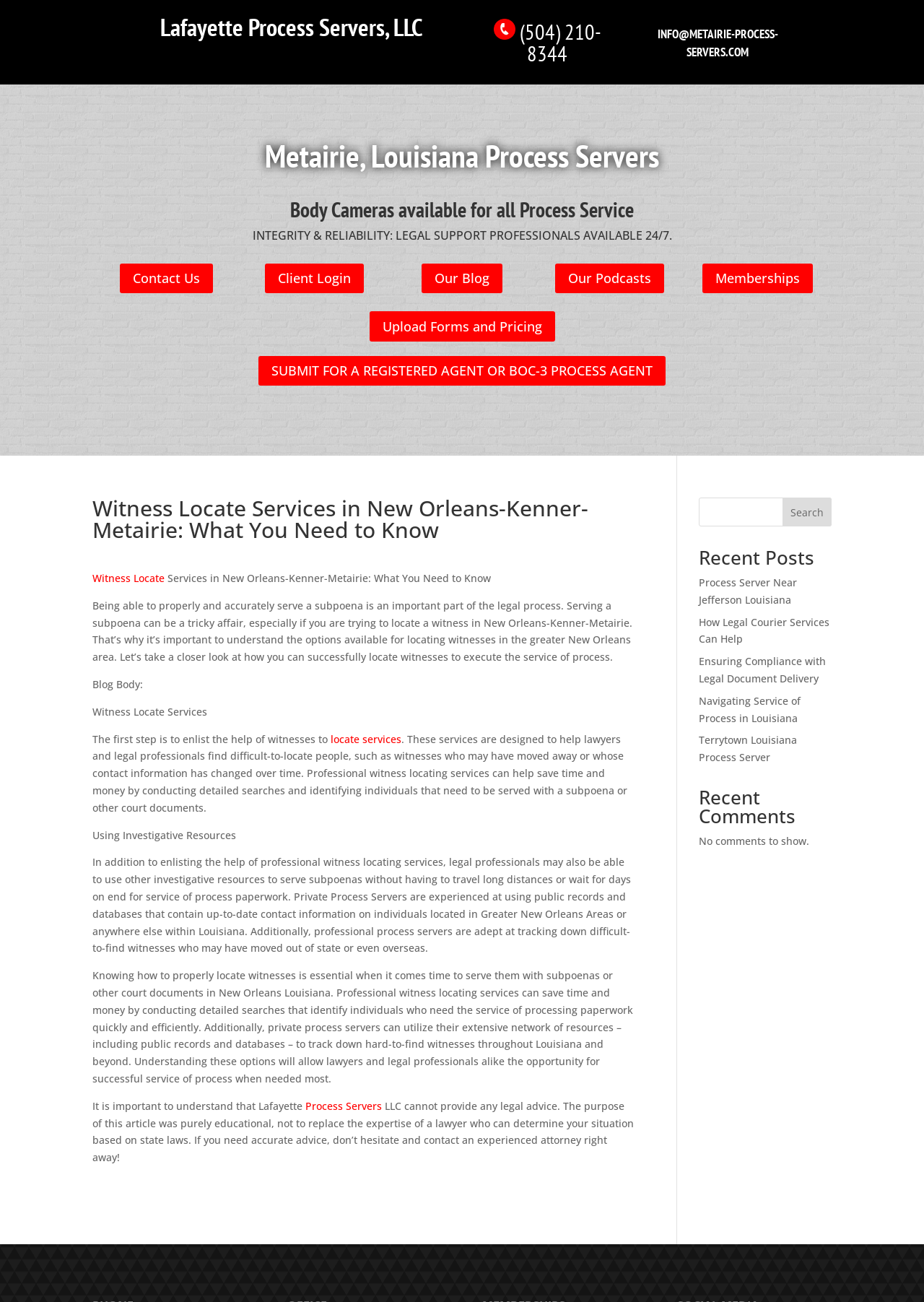Please give the bounding box coordinates of the area that should be clicked to fulfill the following instruction: "Click the 'Contact Us' link". The coordinates should be in the format of four float numbers from 0 to 1, i.e., [left, top, right, bottom].

[0.13, 0.202, 0.23, 0.225]